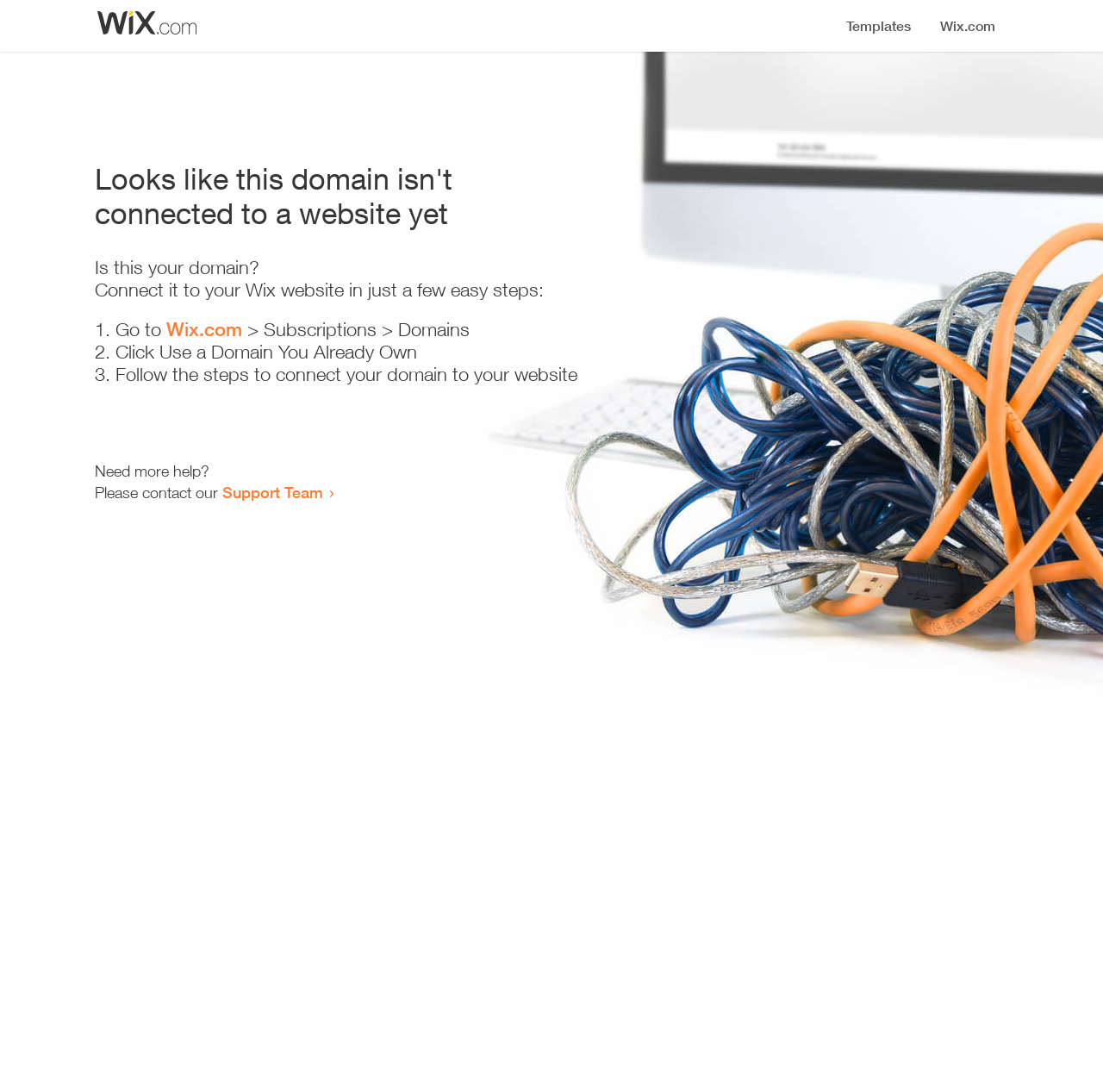Given the element description "Support Team" in the screenshot, predict the bounding box coordinates of that UI element.

[0.202, 0.442, 0.293, 0.459]